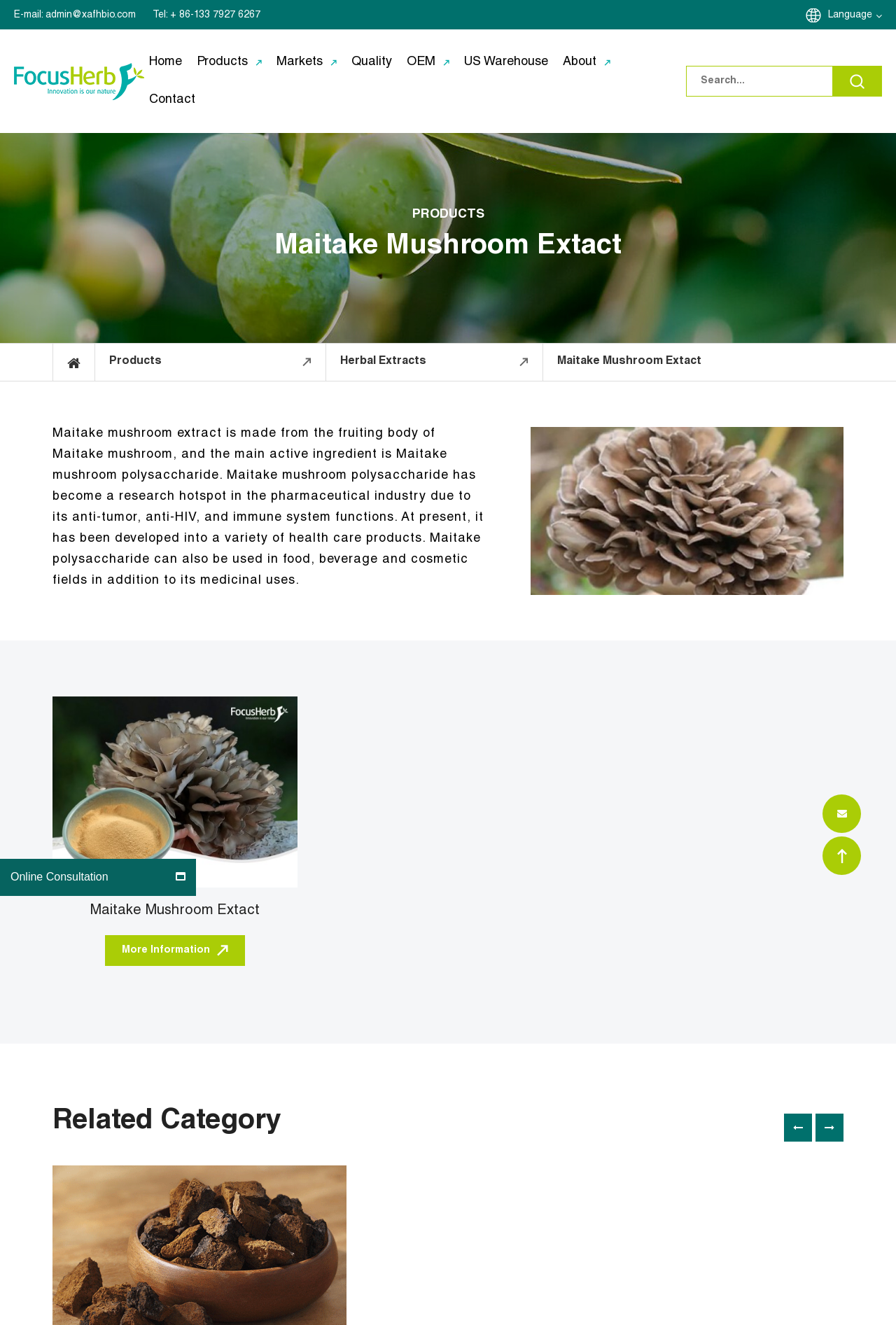Determine the bounding box coordinates of the clickable element necessary to fulfill the instruction: "Learn more about Maitake Mushroom Extract". Provide the coordinates as four float numbers within the 0 to 1 range, i.e., [left, top, right, bottom].

[0.117, 0.706, 0.273, 0.729]